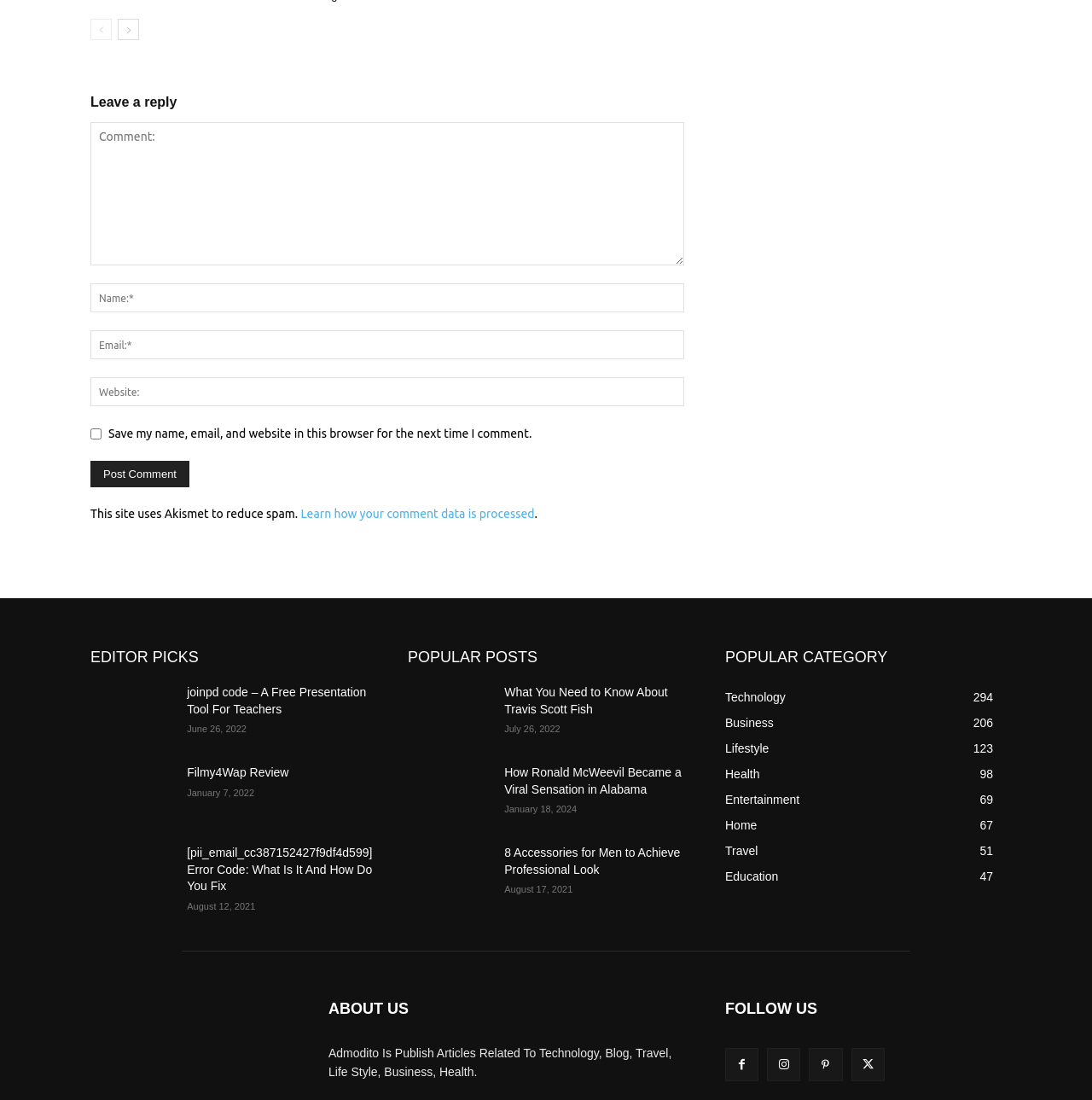Please find the bounding box coordinates of the element that needs to be clicked to perform the following instruction: "Click the 'Post Comment' button". The bounding box coordinates should be four float numbers between 0 and 1, represented as [left, top, right, bottom].

[0.083, 0.419, 0.173, 0.443]